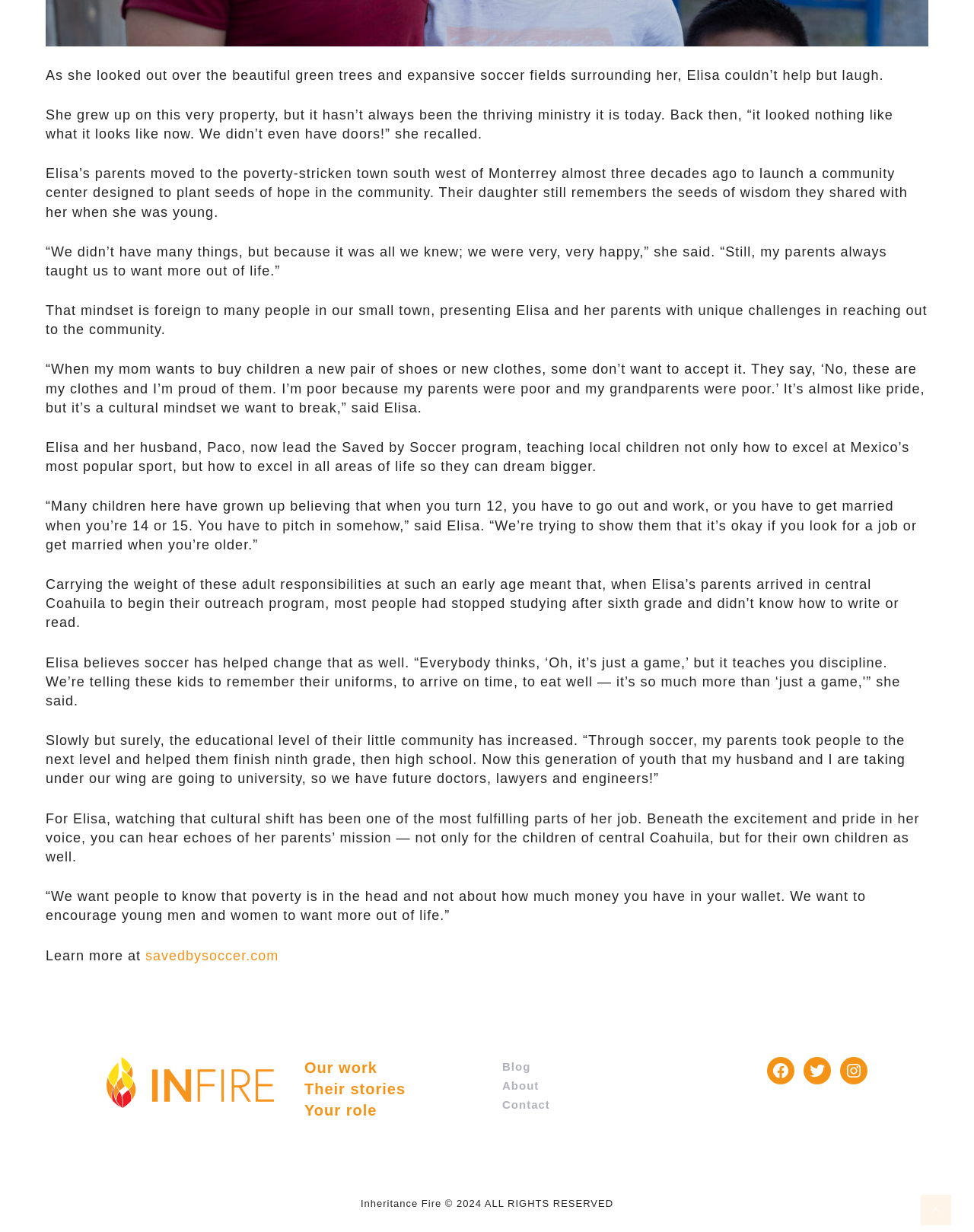Based on the element description Their stories, identify the bounding box of the UI element in the given webpage screenshot. The coordinates should be in the format (top-left x, top-left y, bottom-right x, bottom-right y) and must be between 0 and 1.

[0.312, 0.877, 0.416, 0.891]